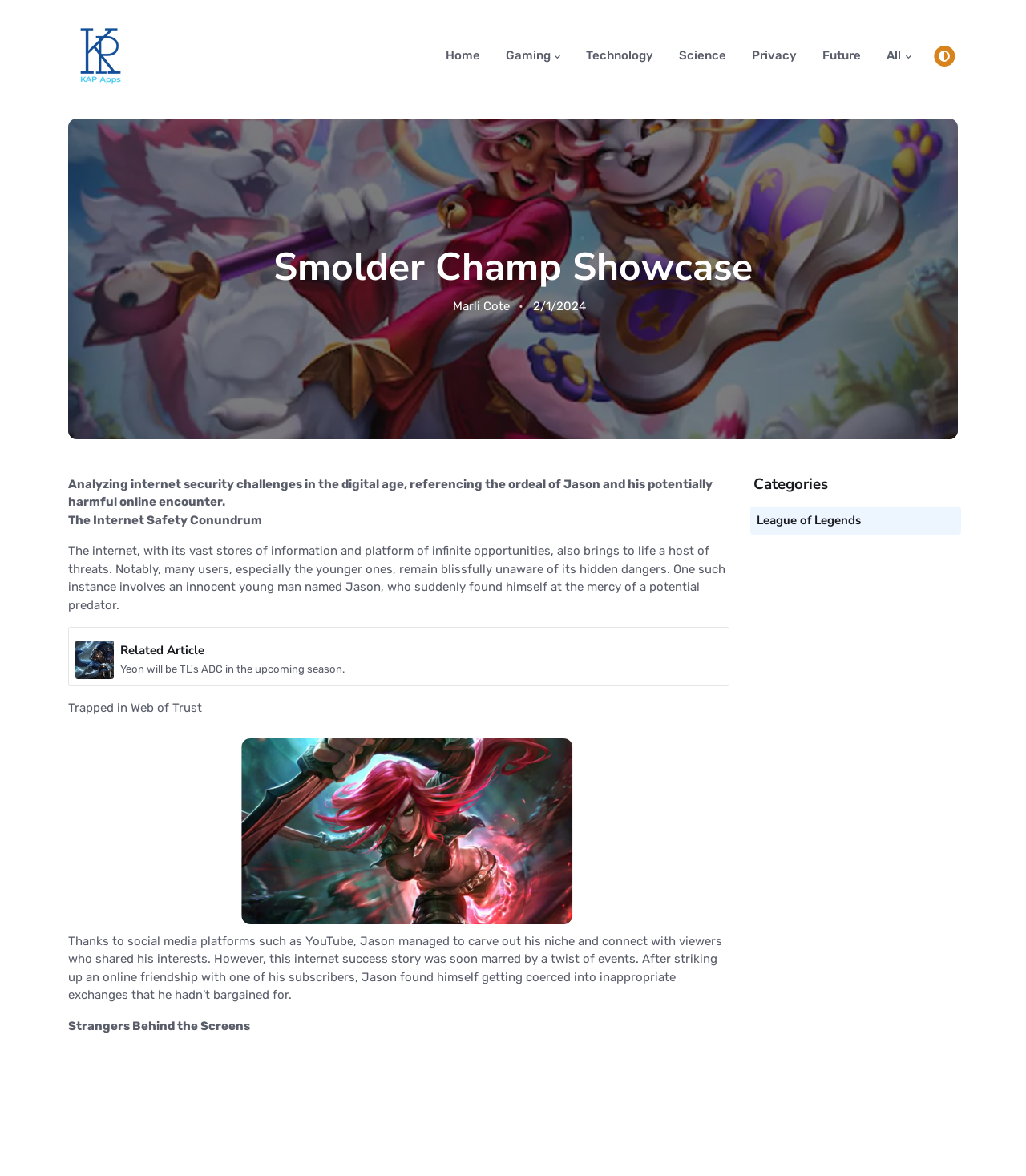What is the date of the article?
Examine the webpage screenshot and provide an in-depth answer to the question.

I found the date of the article by looking at the StaticText element with the text '2/1/2024' which is located next to the author's name.